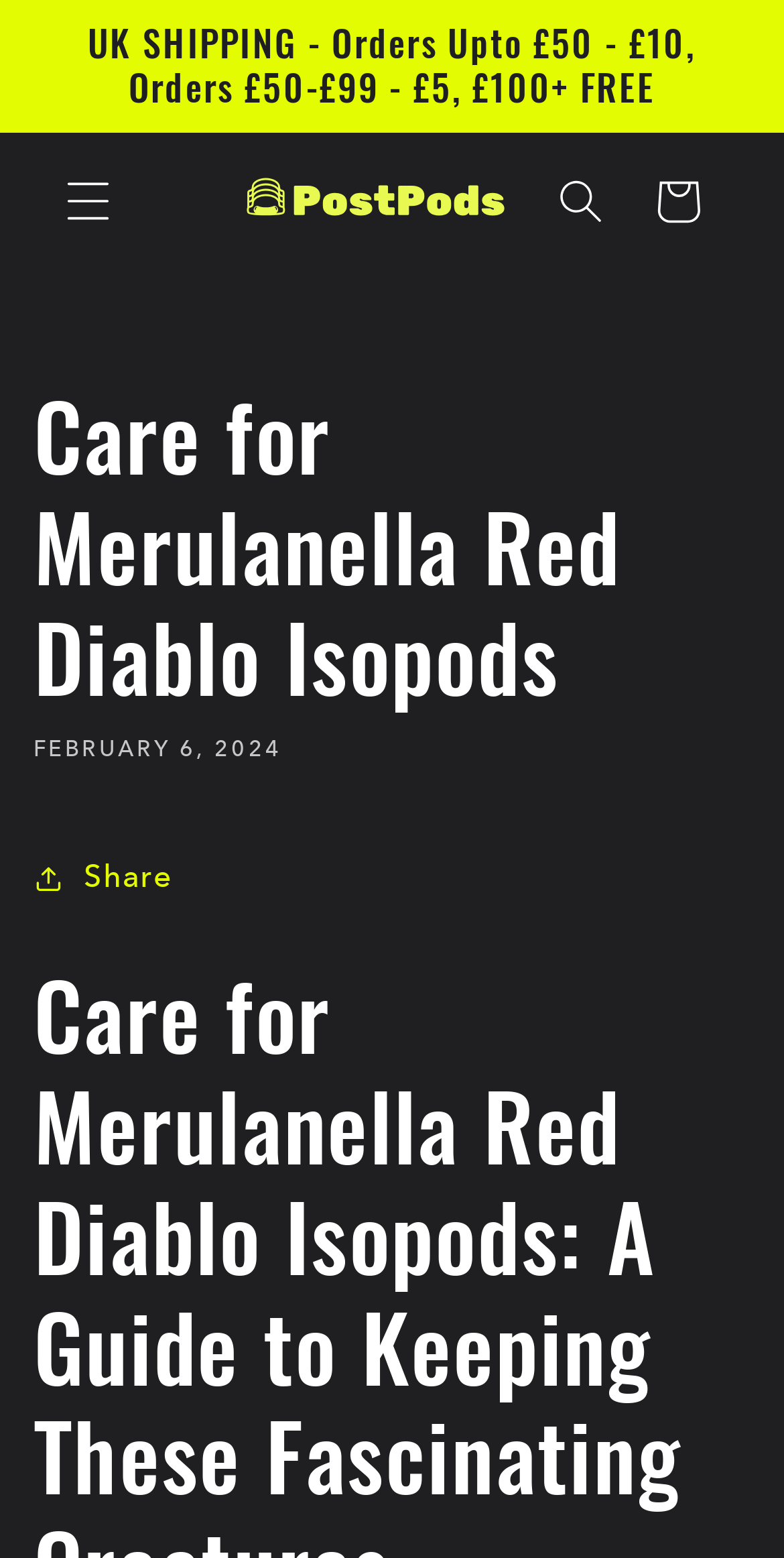Answer the question with a single word or phrase: 
What can be shared?

The article